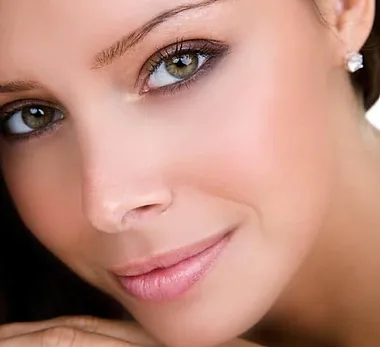Based on the image, provide a detailed and complete answer to the question: 
What is the style of the woman's hair?

The caption describes the woman's hair as lightly tousled, which falls gracefully to one side, further emphasizing her fresh and approachable demeanor, indicating that her hair is styled in a lightly tousled manner.